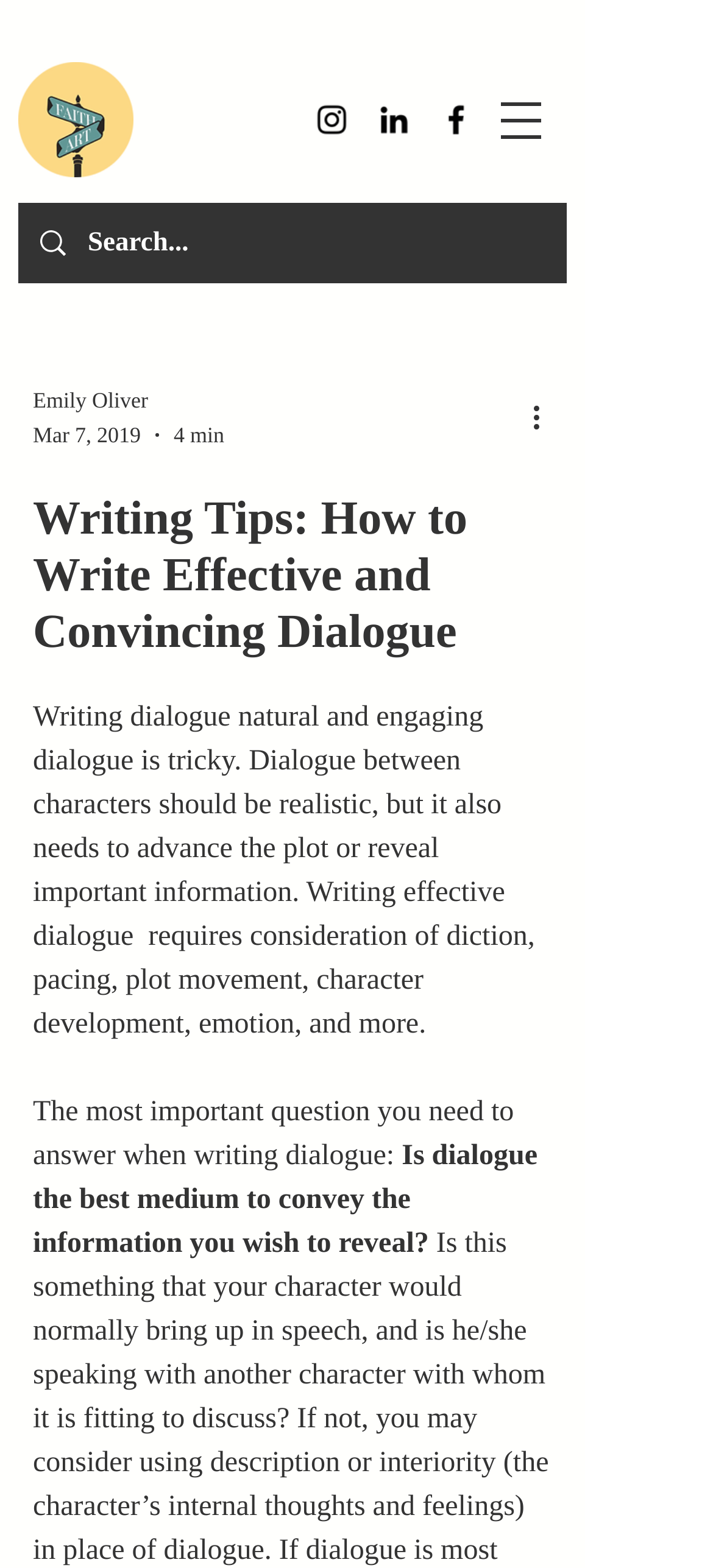Given the element description, predict the bounding box coordinates in the format (top-left x, top-left y, bottom-right x, bottom-right y), using floating point numbers between 0 and 1: aria-label="Search..." name="q" placeholder="Search..."

[0.123, 0.129, 0.697, 0.181]